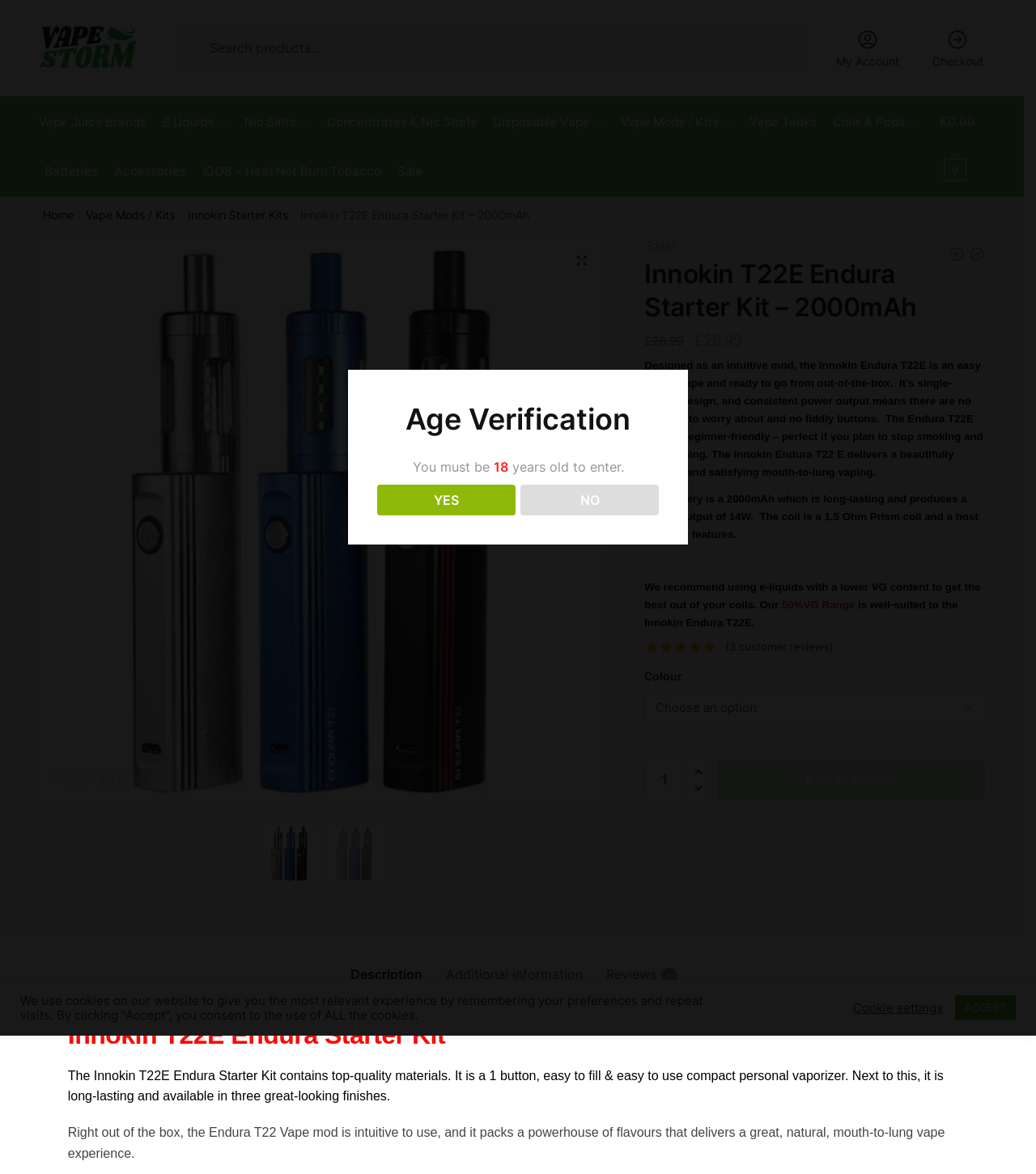Provide the bounding box coordinates of the section that needs to be clicked to accomplish the following instruction: "Go to My Account."

[0.797, 0.021, 0.877, 0.06]